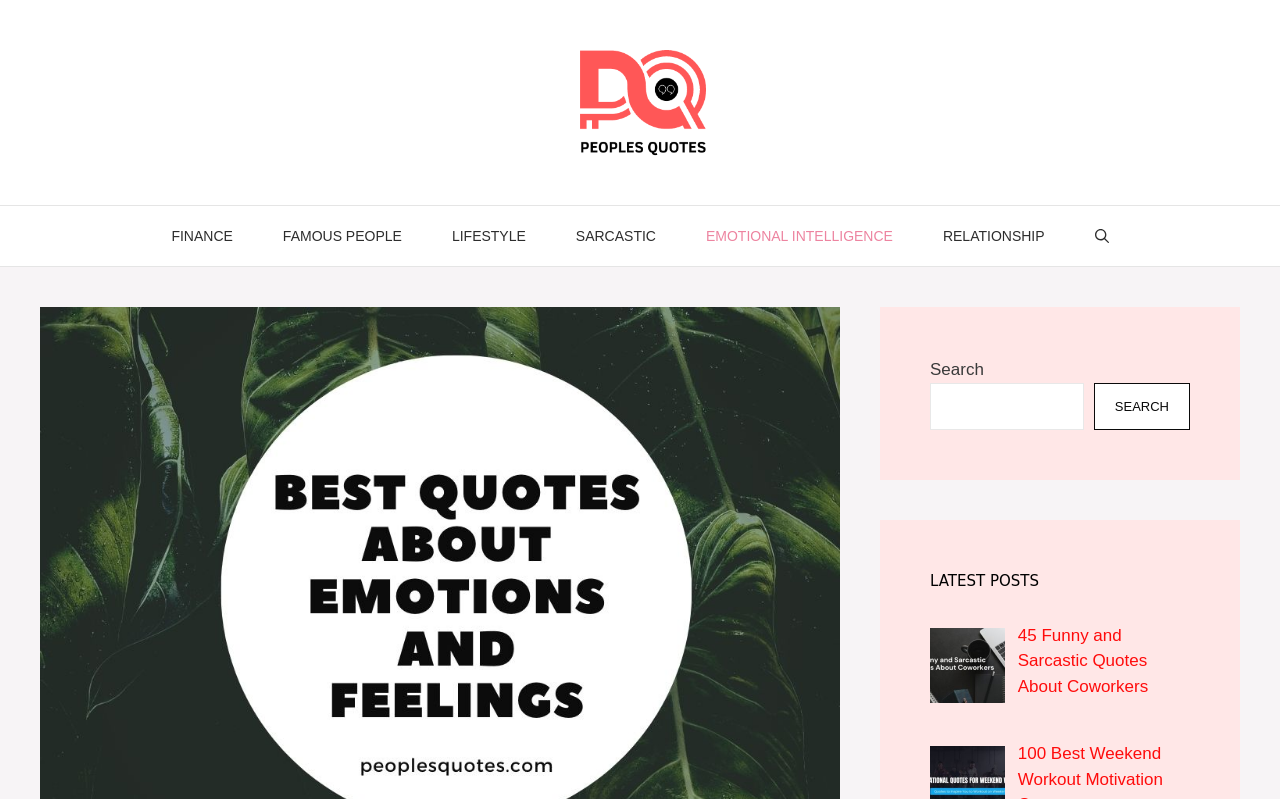Answer the question with a single word or phrase: 
What is the topic of the first latest post?

Sarcastic quotes about coworkers